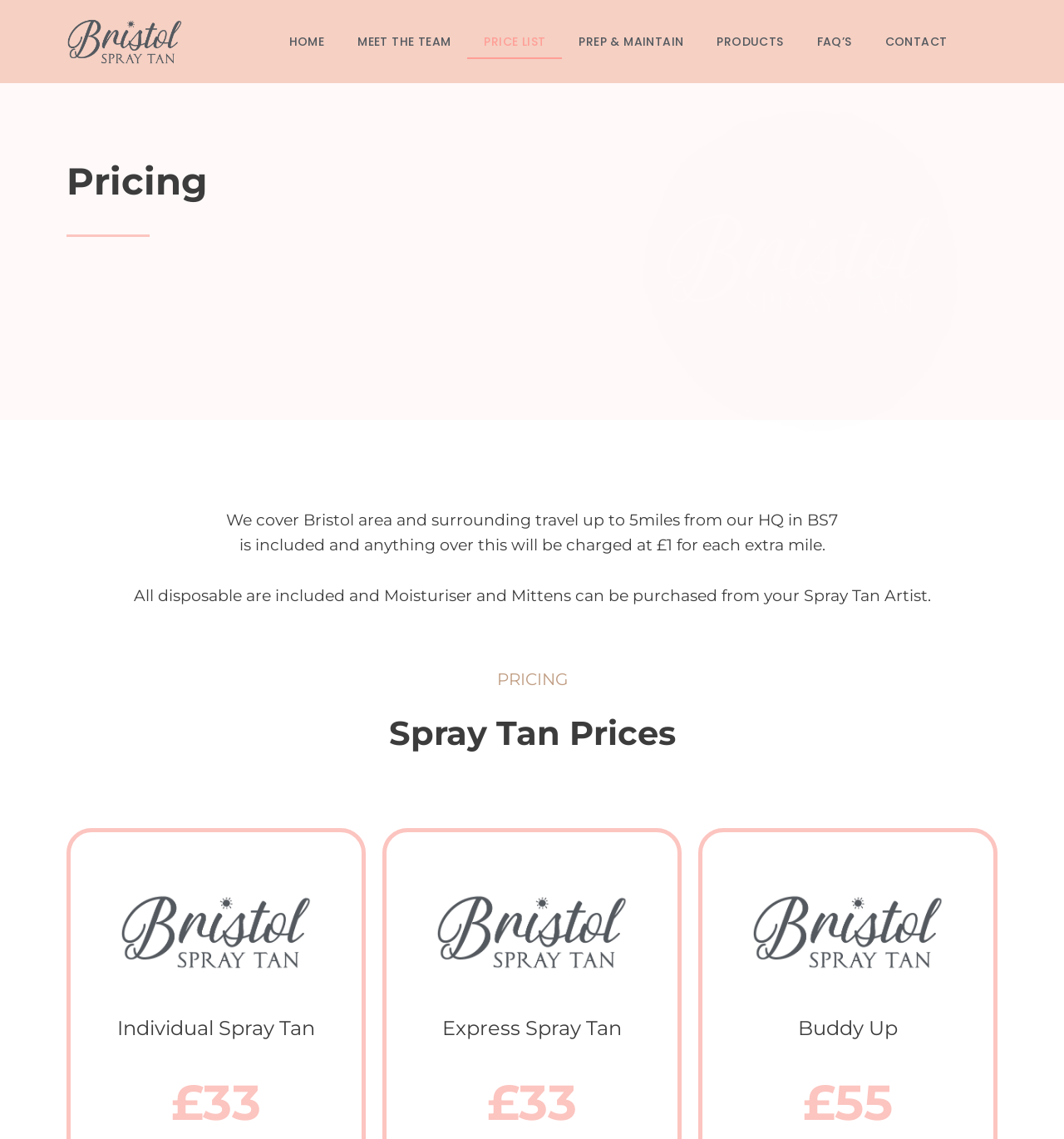Give a one-word or one-phrase response to the question:
What is the cost of each extra mile of travel?

£1